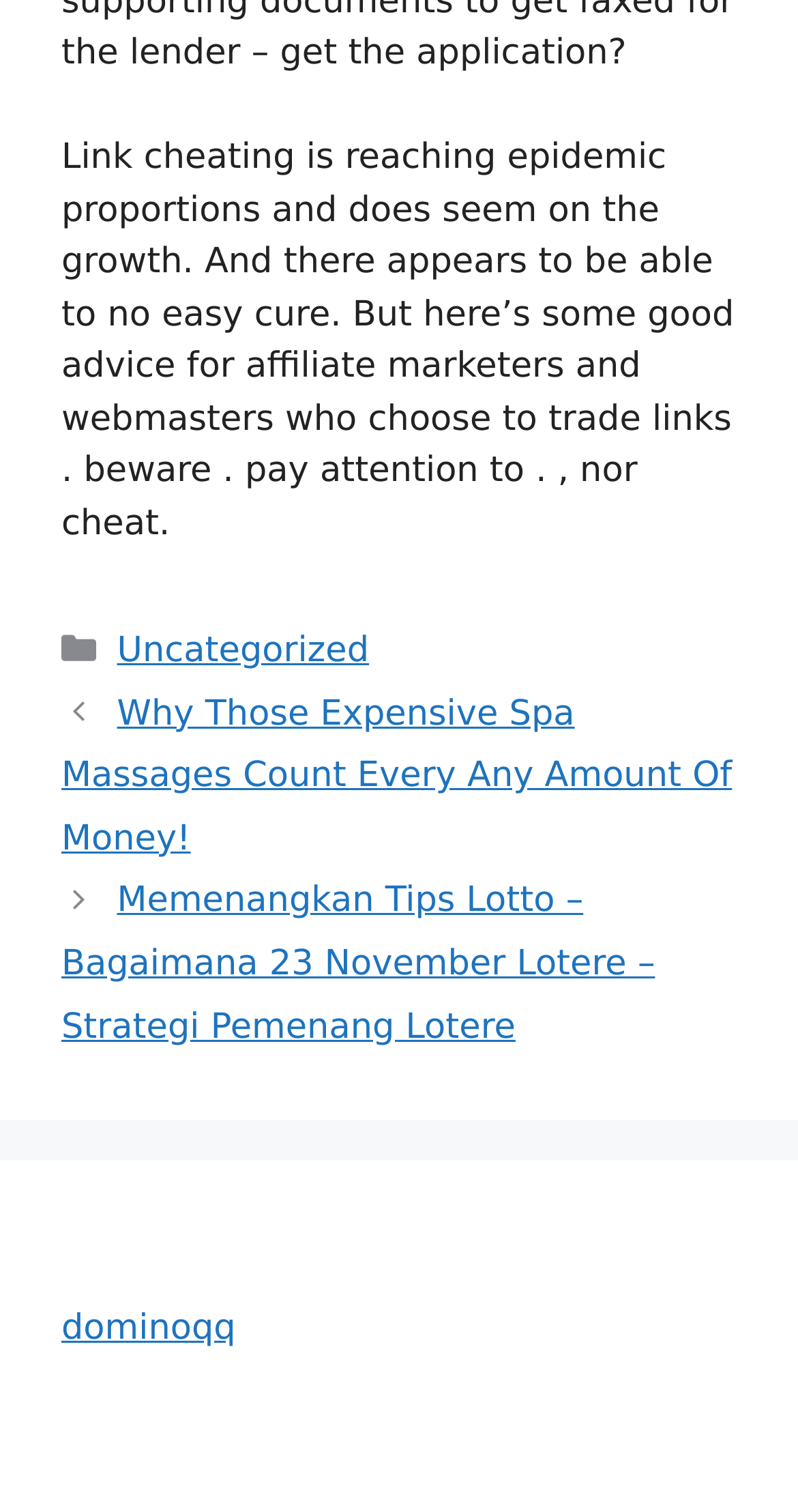Provide a brief response in the form of a single word or phrase:
How many categories are listed in the footer?

One